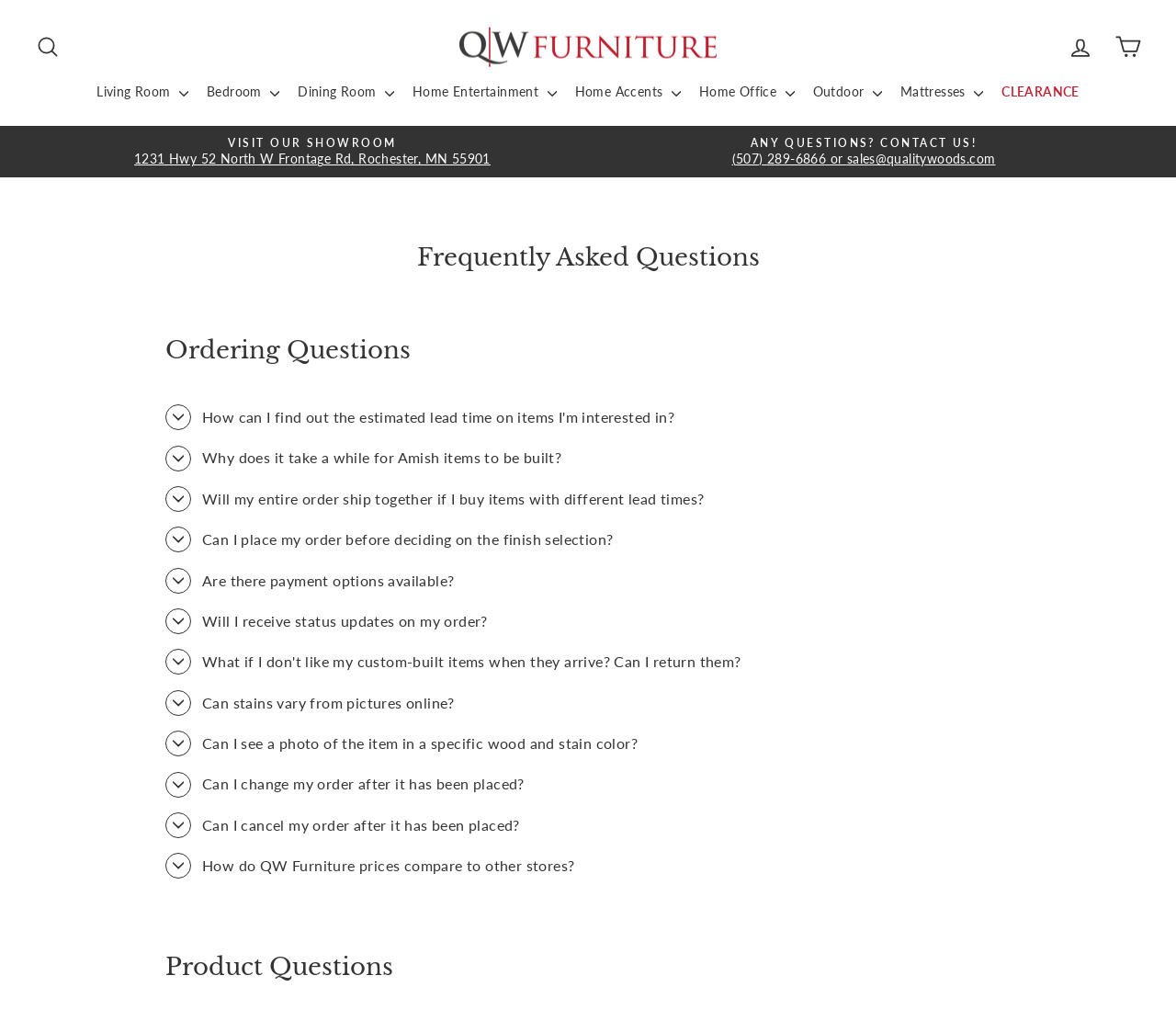Identify the bounding box coordinates of the region that should be clicked to execute the following instruction: "Get answers to 'How can I find out the estimated lead time on items I'm interested in?'".

[0.141, 0.389, 0.573, 0.429]